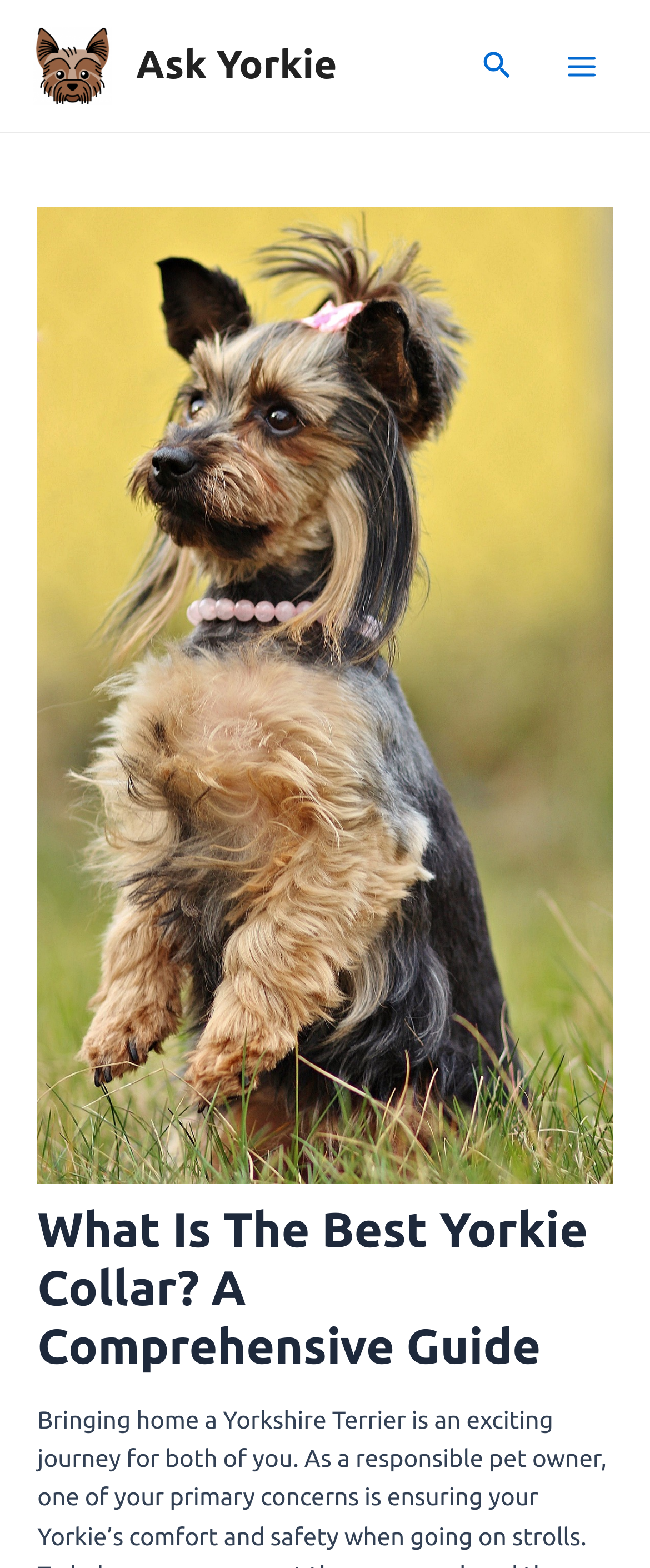What is the function of the icon at the top right corner?
Please give a detailed and elaborate answer to the question.

The icon at the top right corner is a search icon, which is used to search for content on the website. It has a bounding box of [0.743, 0.028, 0.79, 0.056].